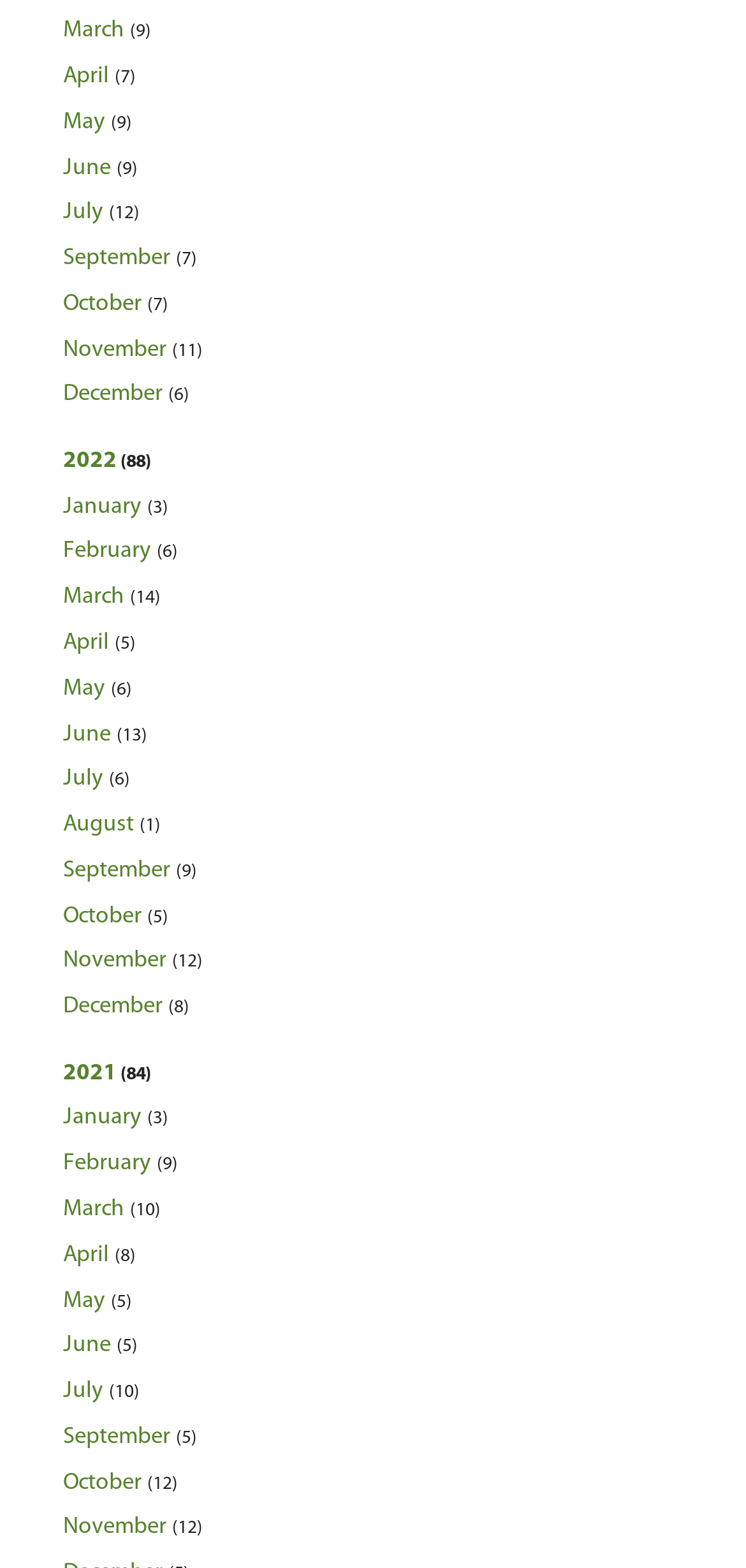Could you provide the bounding box coordinates for the portion of the screen to click to complete this instruction: "View November"?

[0.085, 0.606, 0.272, 0.62]